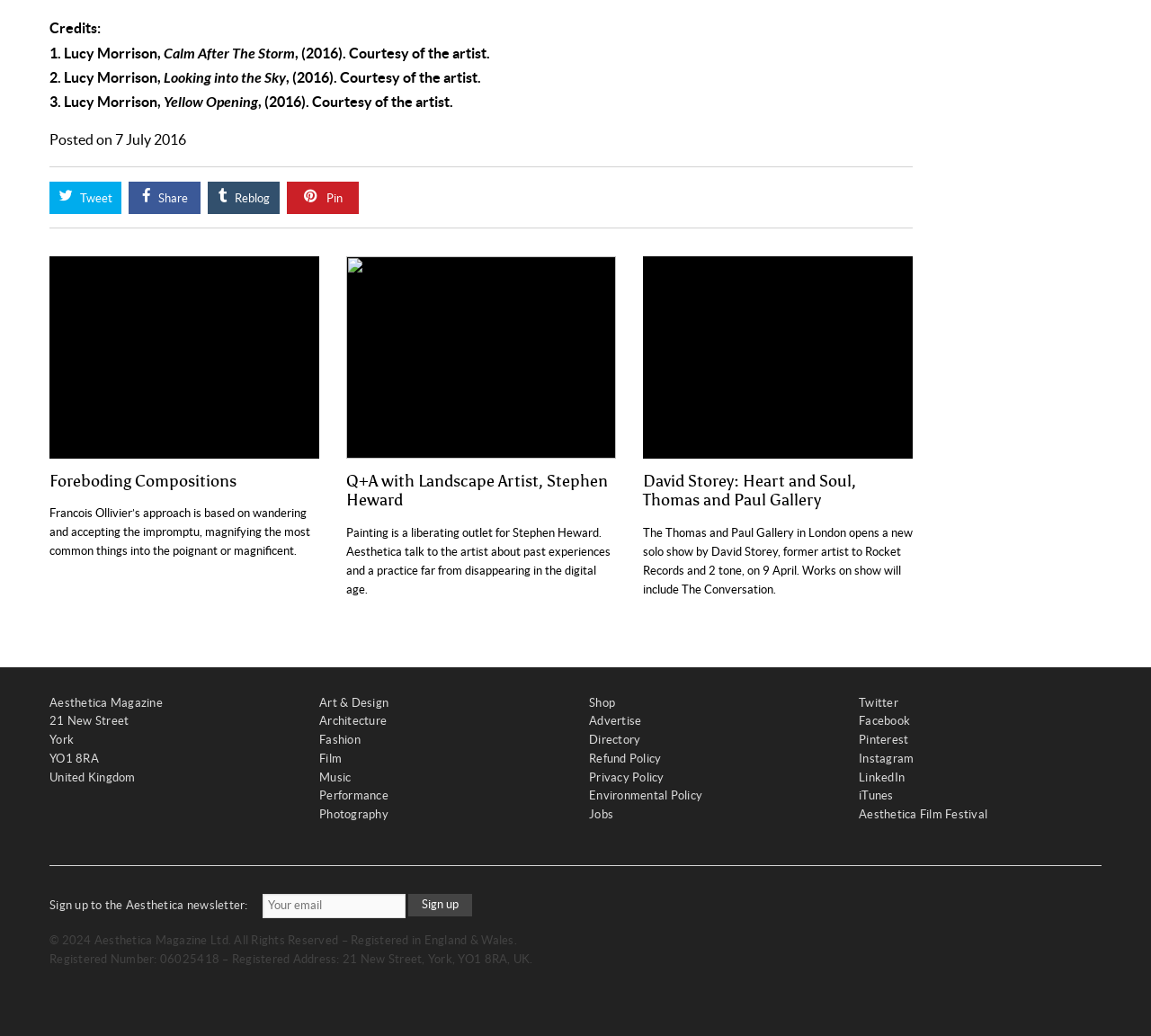Please locate the bounding box coordinates for the element that should be clicked to achieve the following instruction: "Go to the home page". Ensure the coordinates are given as four float numbers between 0 and 1, i.e., [left, top, right, bottom].

None